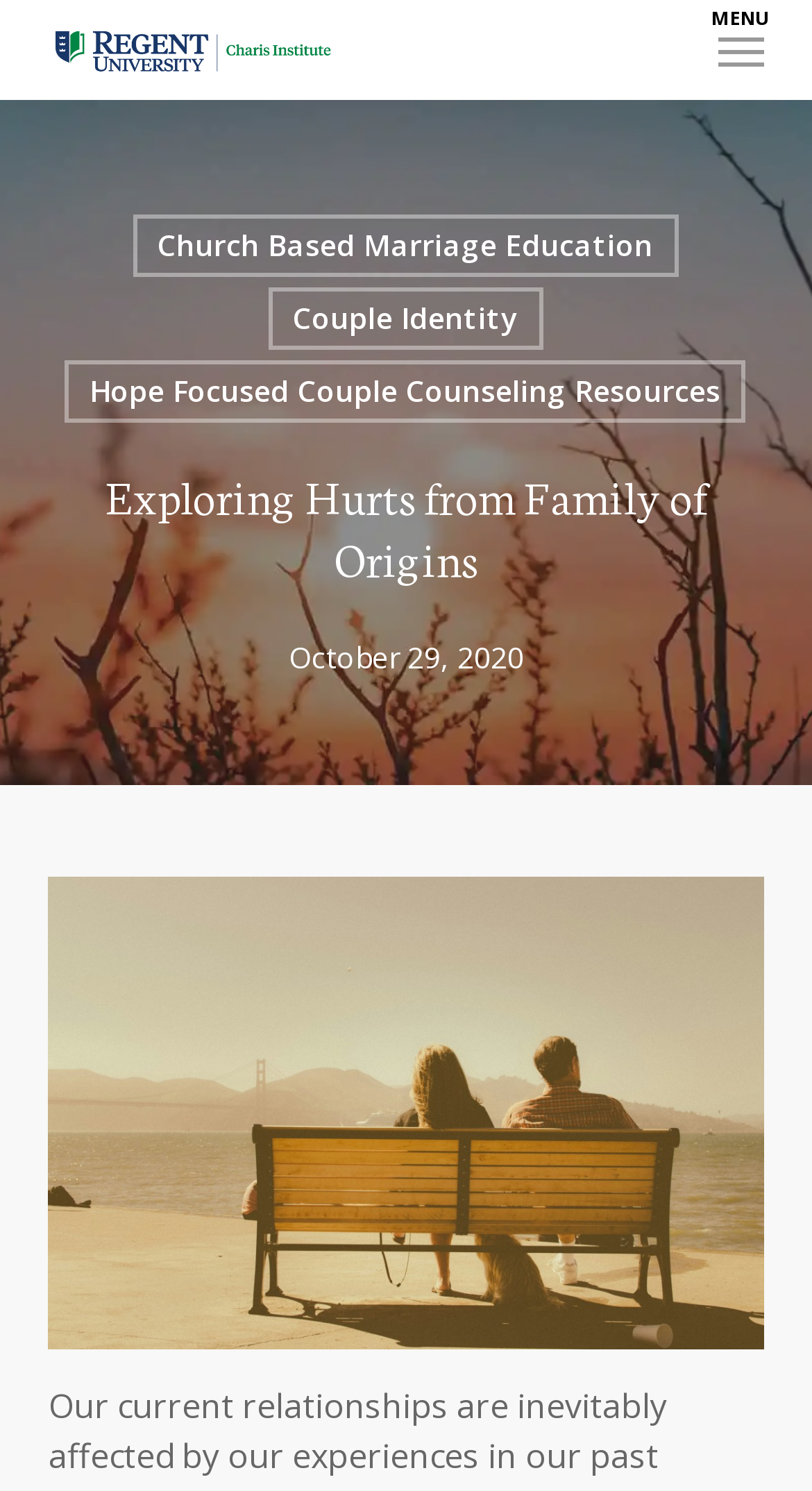Identify the bounding box coordinates of the HTML element based on this description: "Church Based Marriage Education".

[0.163, 0.144, 0.835, 0.186]